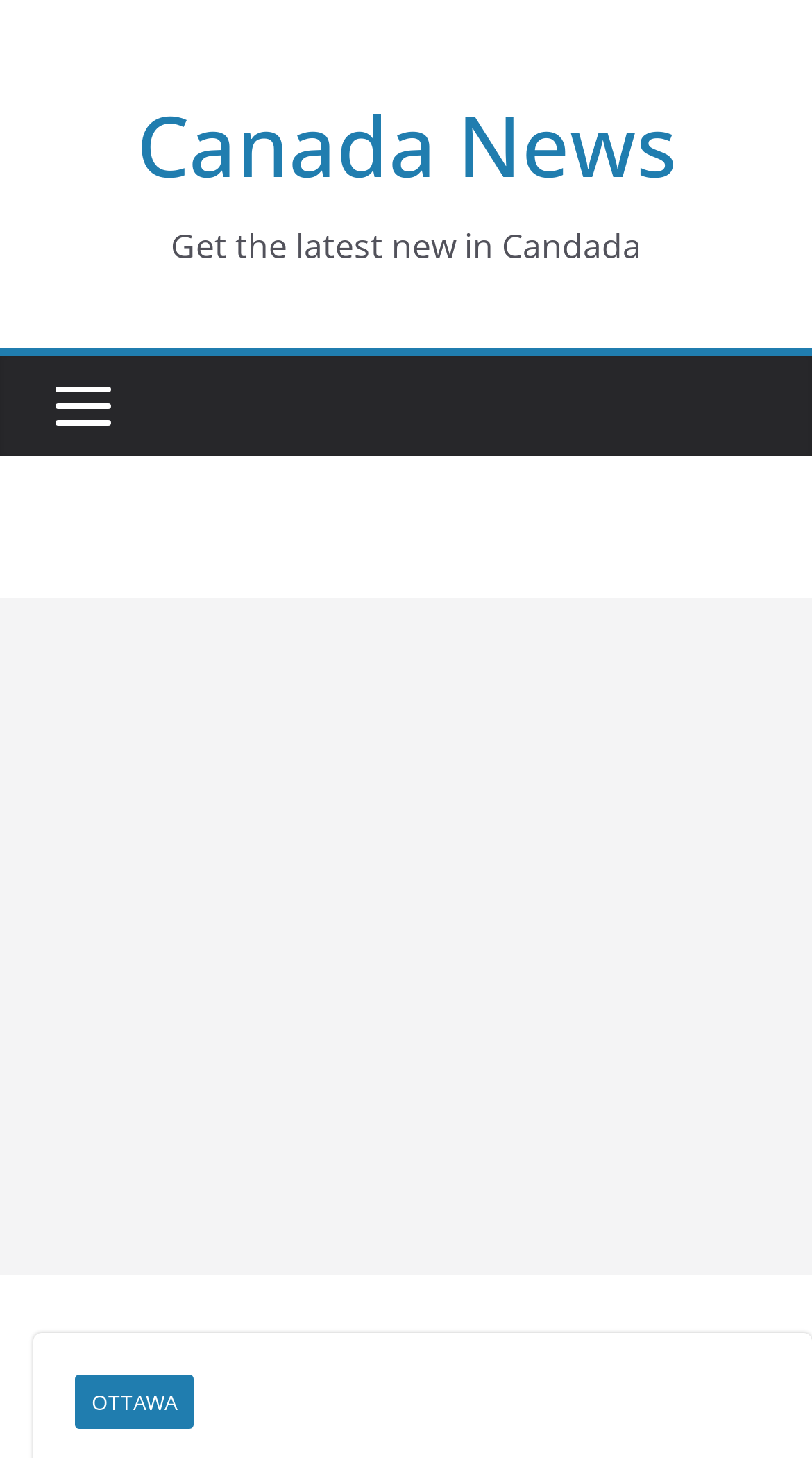Utilize the details in the image to thoroughly answer the following question: Is there an image on the webpage?

I found an image element on the webpage, located at the top-left corner, which suggests that there is an image present on the webpage.